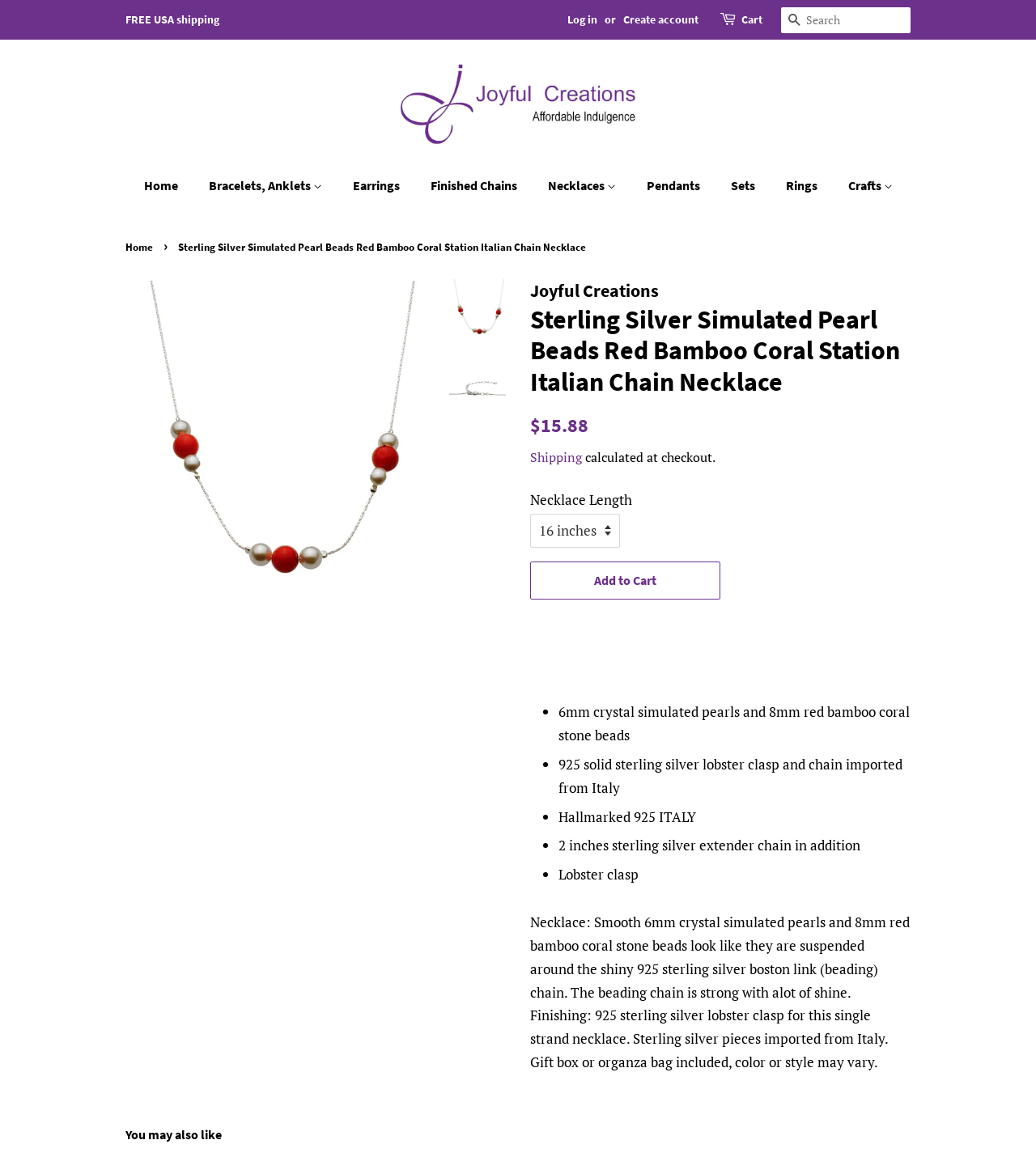Kindly determine the bounding box coordinates of the area that needs to be clicked to fulfill this instruction: "Search for products".

[0.754, 0.006, 0.779, 0.029]